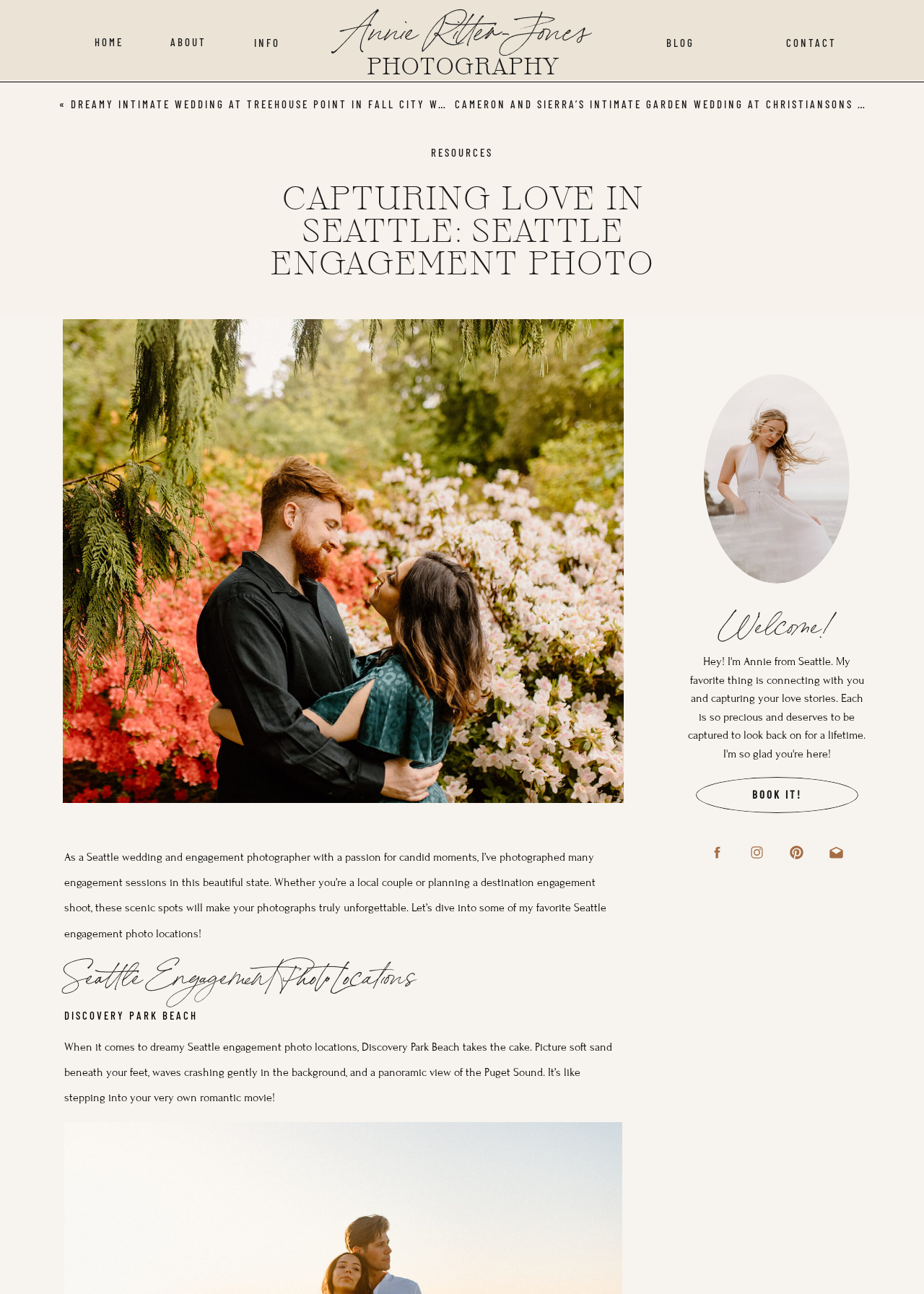Using the description: "support us", determine the UI element's bounding box coordinates. Ensure the coordinates are in the format of four float numbers between 0 and 1, i.e., [left, top, right, bottom].

None